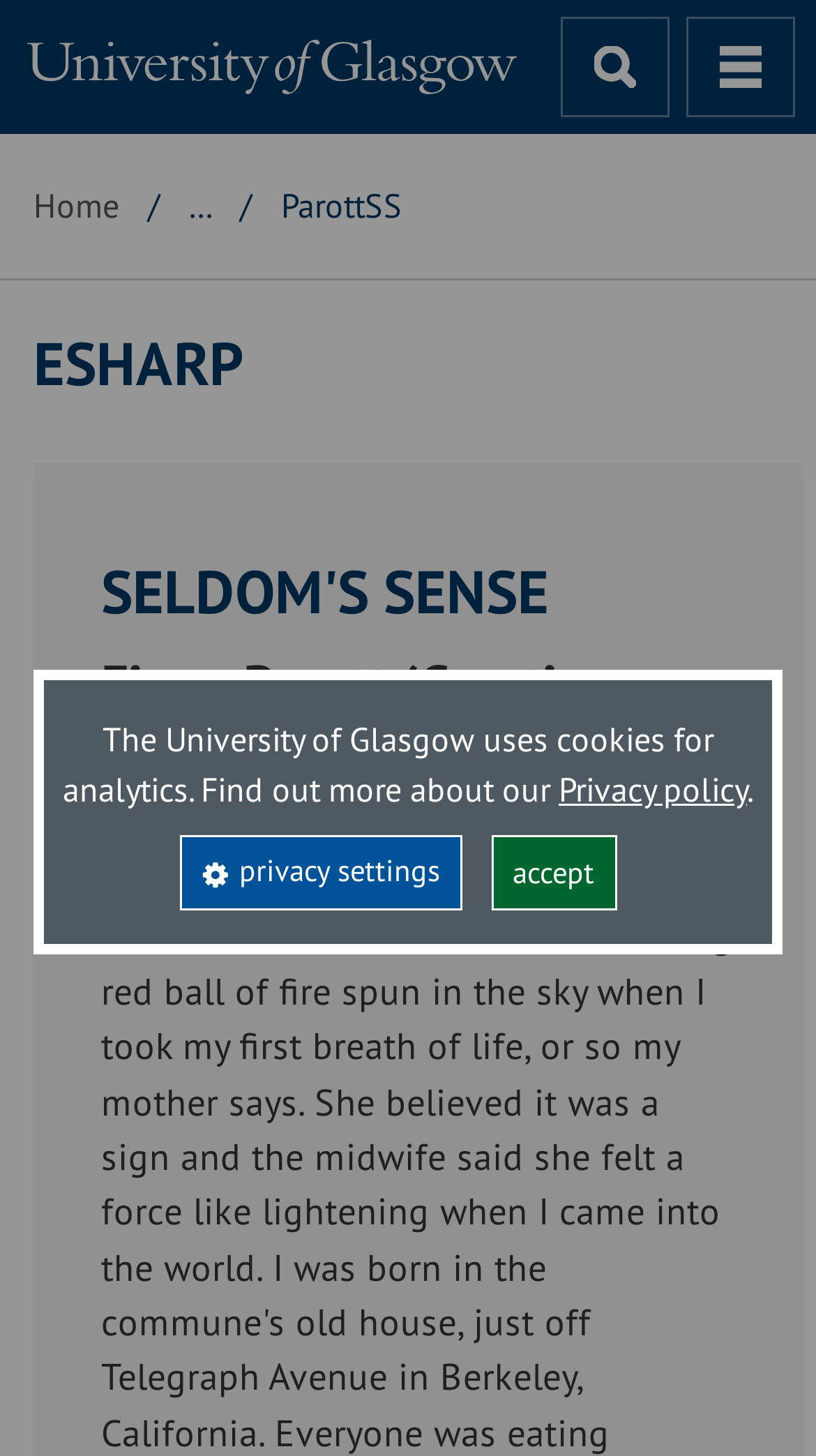What is the name of the person associated with Creative Writing at the University of Glasgow?
Look at the screenshot and respond with one word or a short phrase.

Fiona Parott